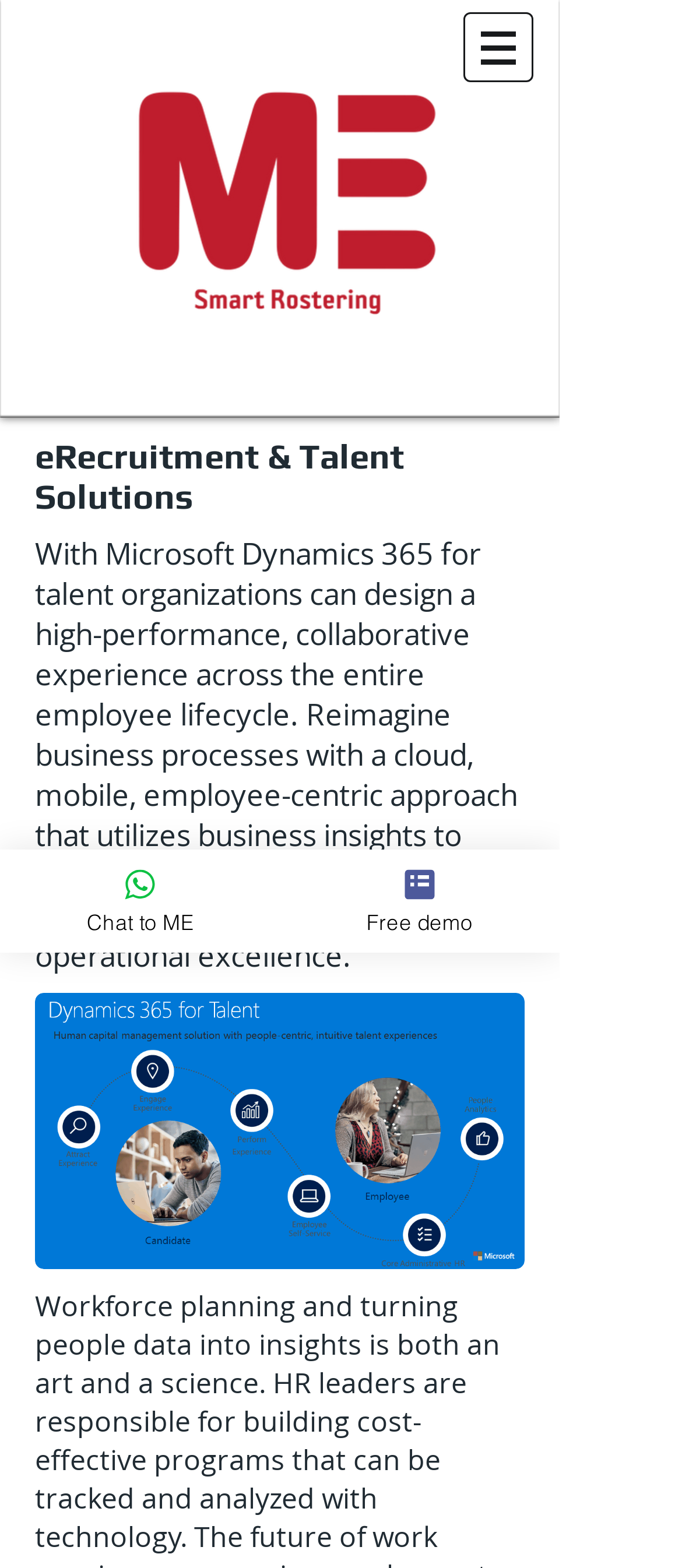Locate and provide the bounding box coordinates for the HTML element that matches this description: "Free demo".

[0.41, 0.542, 0.821, 0.608]